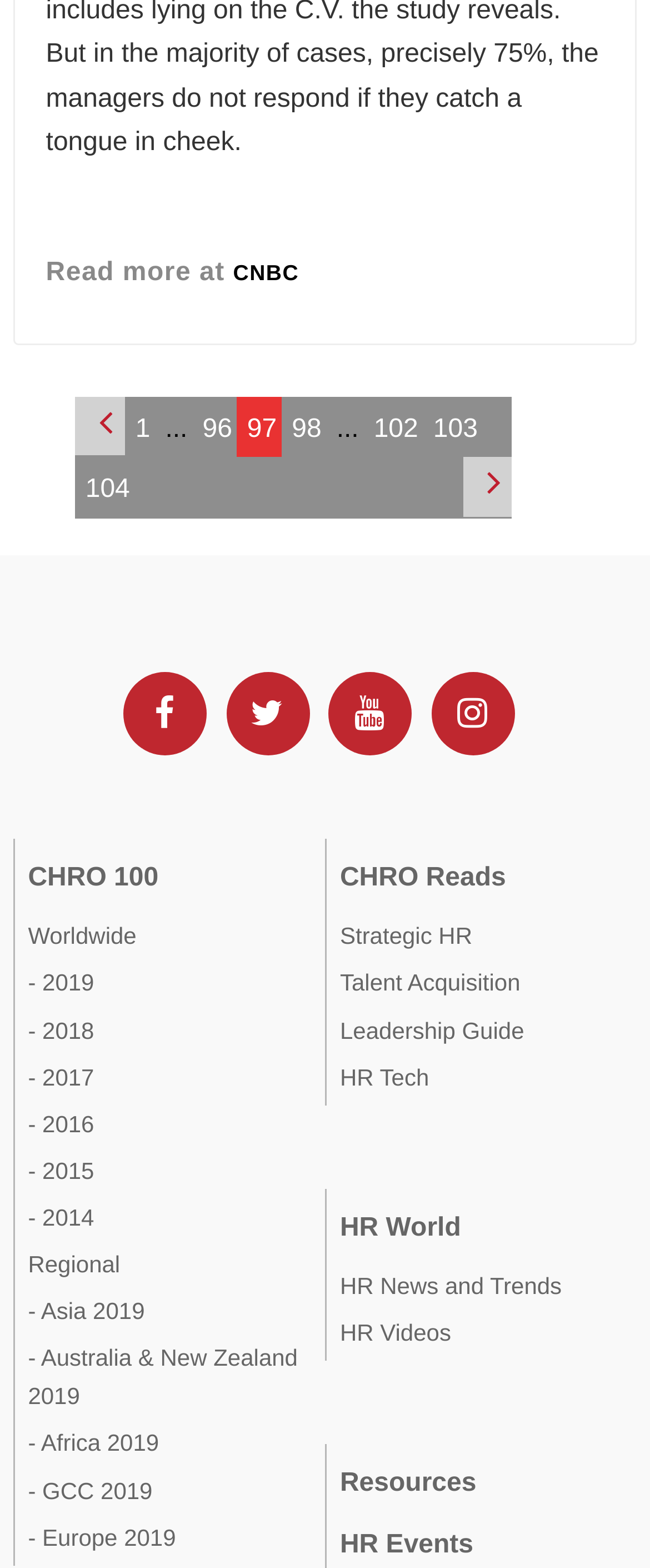Locate the bounding box of the UI element described by: "June 2023" in the given webpage screenshot.

None